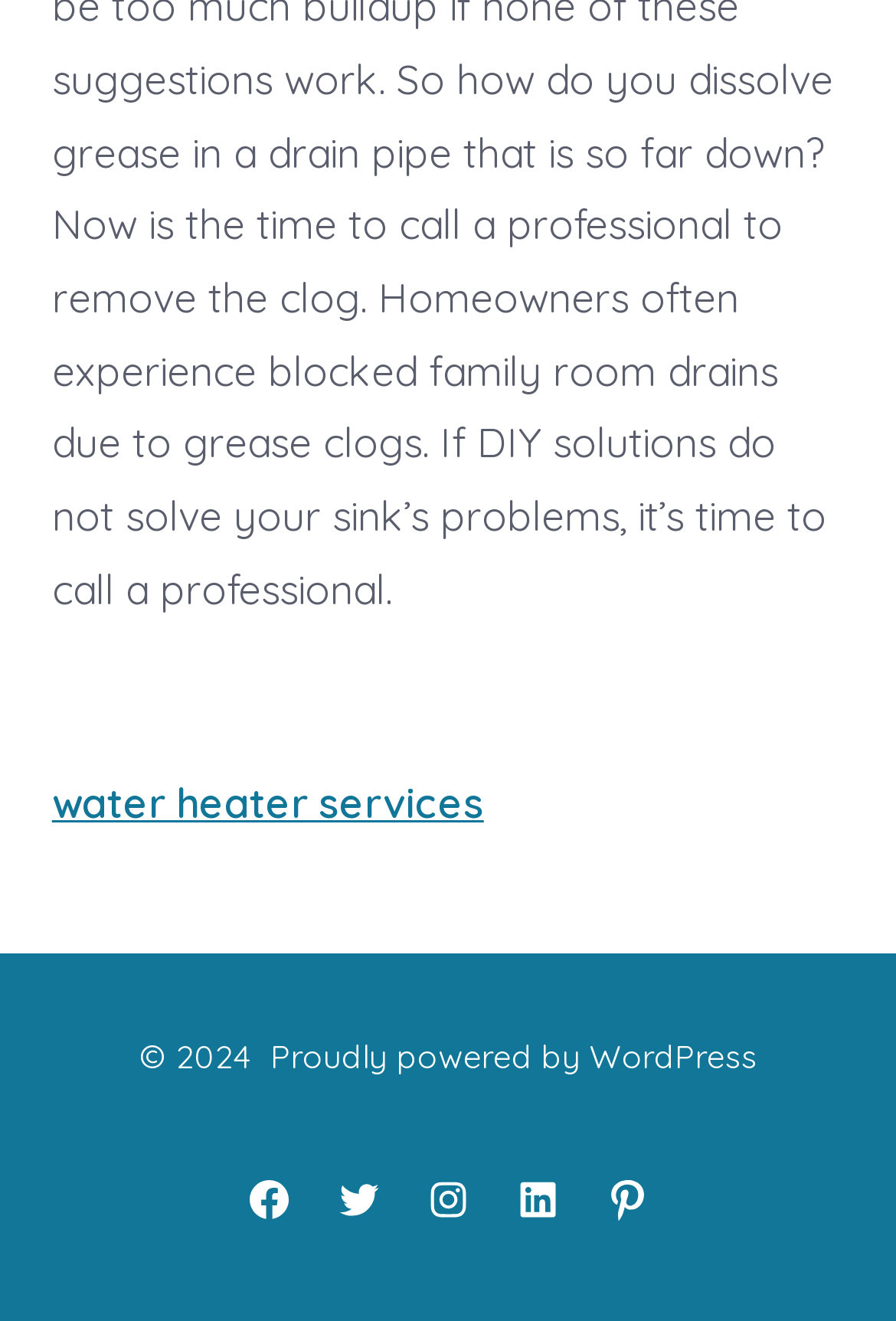What is the text of the first link?
Please answer using one word or phrase, based on the screenshot.

water heater services